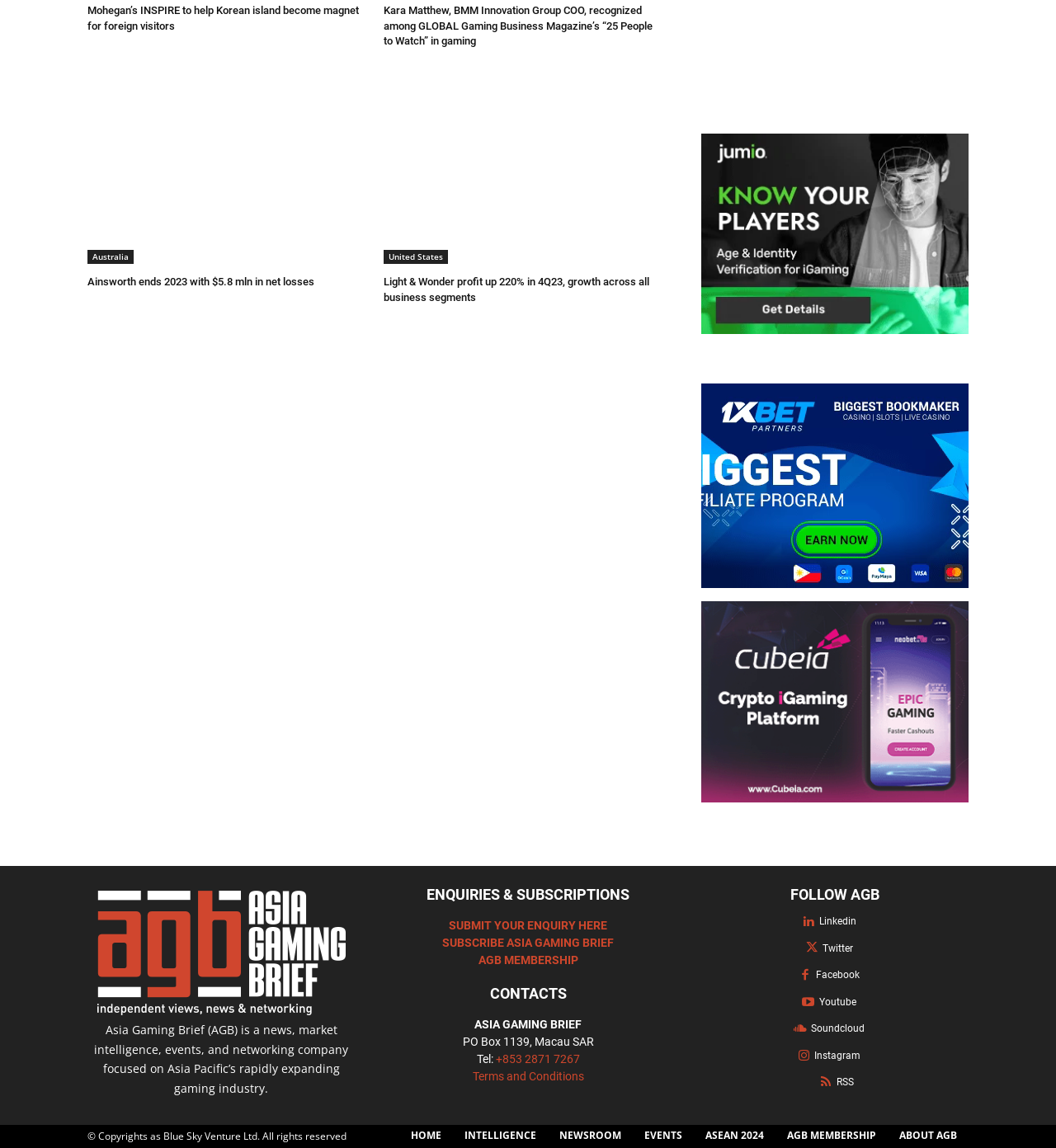What is the phone number of Asia Gaming Brief?
Analyze the image and provide a thorough answer to the question.

I found this answer by looking at the link element with the text '+853 2871 7267' which is labeled as 'Tel:' and is likely the phone number of Asia Gaming Brief.